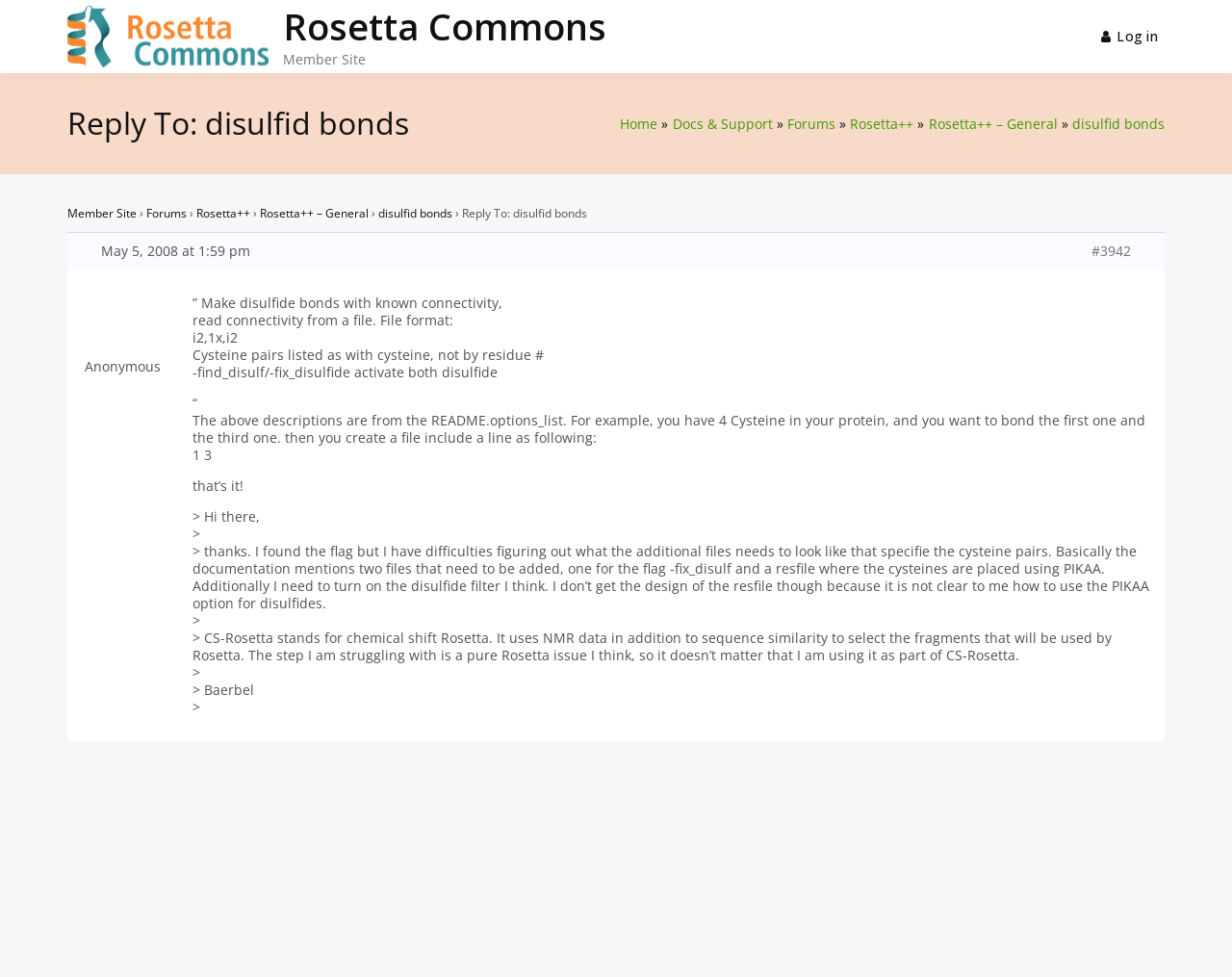Specify the bounding box coordinates of the element's area that should be clicked to execute the given instruction: "Go to Home". The coordinates should be four float numbers between 0 and 1, i.e., [left, top, right, bottom].

[0.503, 0.117, 0.534, 0.136]